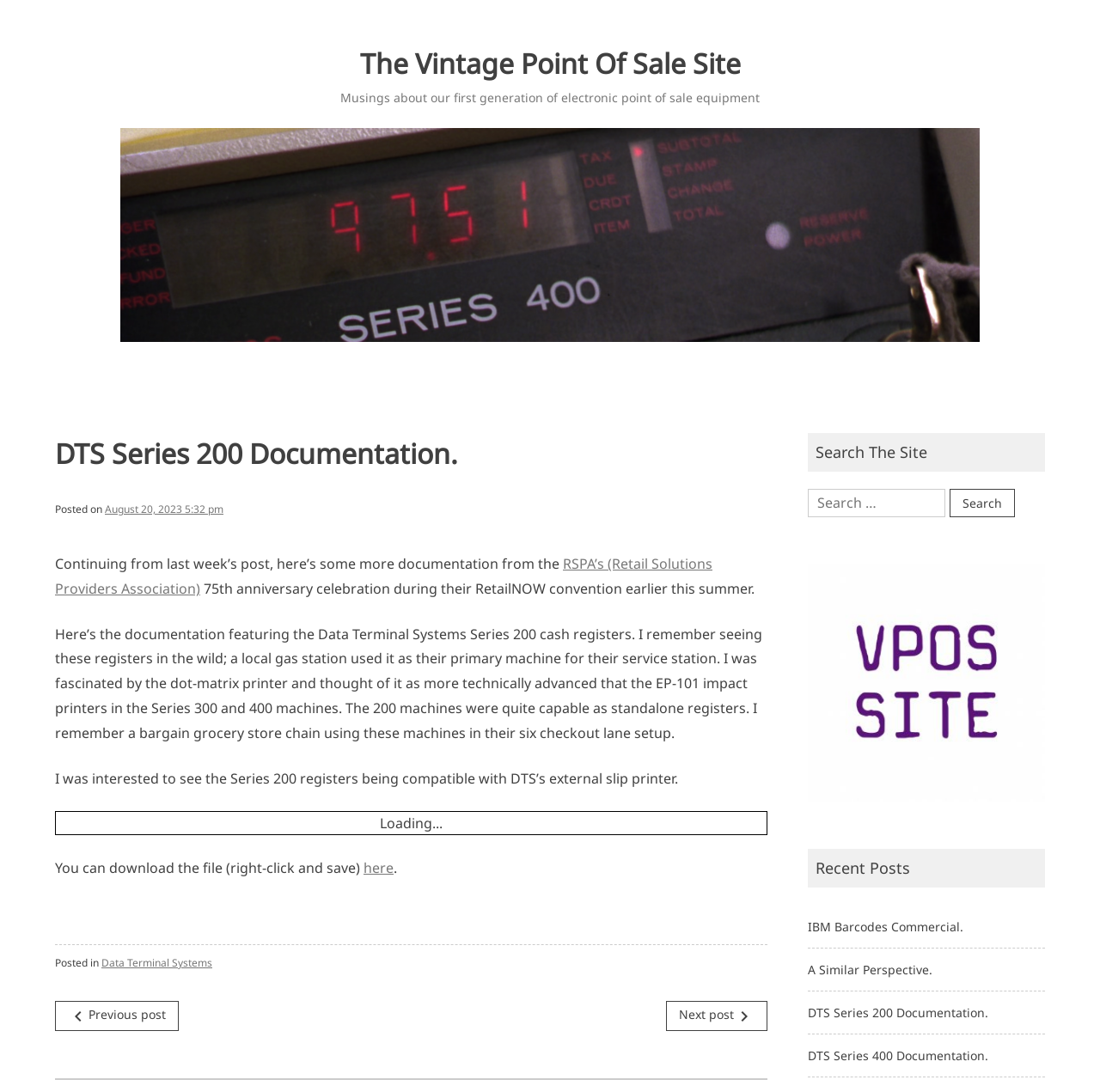Locate the bounding box coordinates of the element to click to perform the following action: 'Search for a keyword'. The coordinates should be given as four float values between 0 and 1, in the form of [left, top, right, bottom].

[0.734, 0.448, 0.859, 0.474]